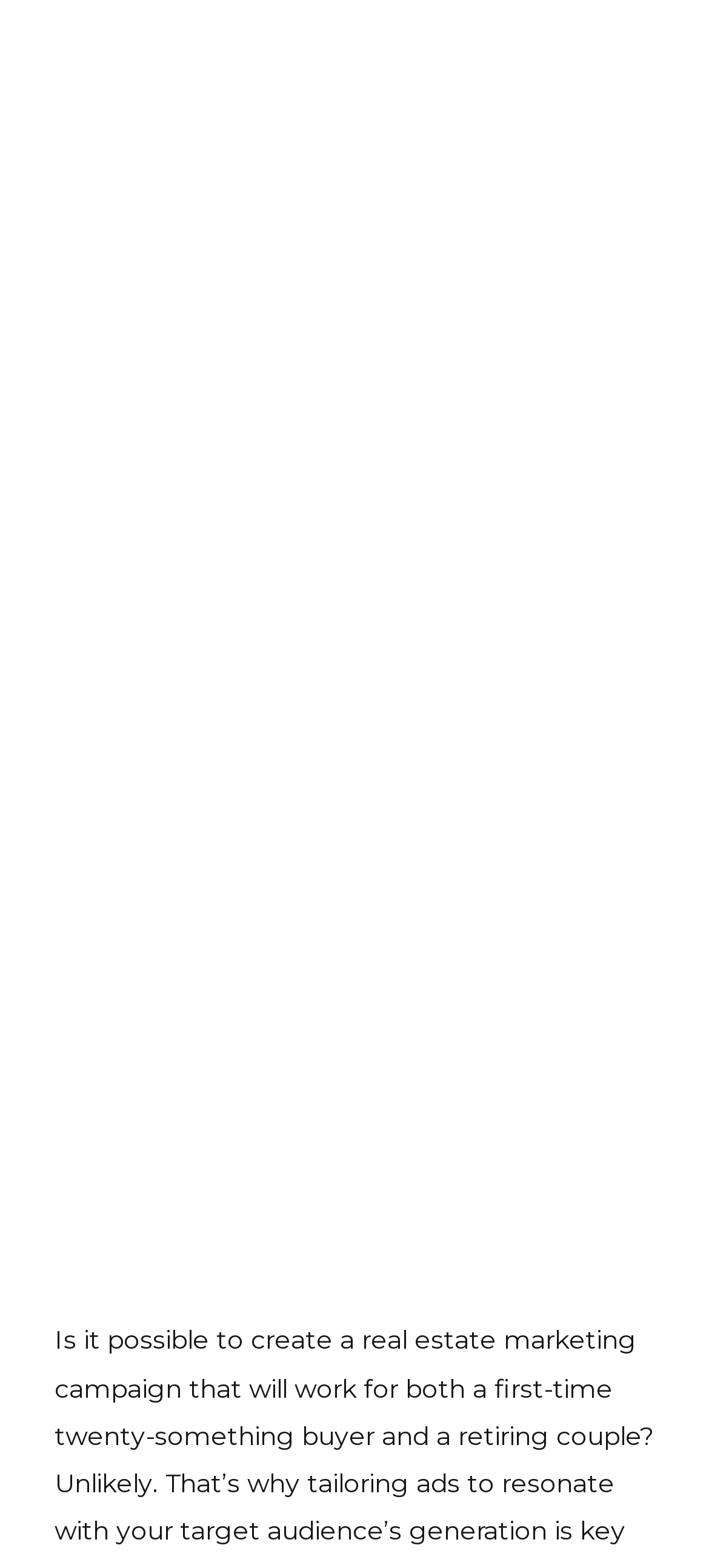Illustrate the webpage with a detailed description.

The webpage is about generational marketing for real estate, specifically focusing on selling properties to different age groups. At the top-left corner, there is an image of "ArchiCGI" with a corresponding link below it. 

On the top-right side, there is a navigation menu consisting of 8 links: "HOME", "ABOUT", "WORKS", "SERVICES", "SOLUTIONS", "FAQ", "BLOG", and "CONTACTS". These links are aligned horizontally and evenly spaced.

Below the navigation menu, there is a heading that reads "Generational Marketing for Real Estate: Specifics of Selling Properties to Different Age Groups". This heading spans almost the entire width of the page.

Under the heading, there is a section that displays the reading time of the article, which is 5 minutes. This section is positioned near the top-left corner of the page.

Further down, there is a date "August 1, 2023" followed by a large image that takes up most of the page's width. The image is related to "Generational Real Estate Marketing".